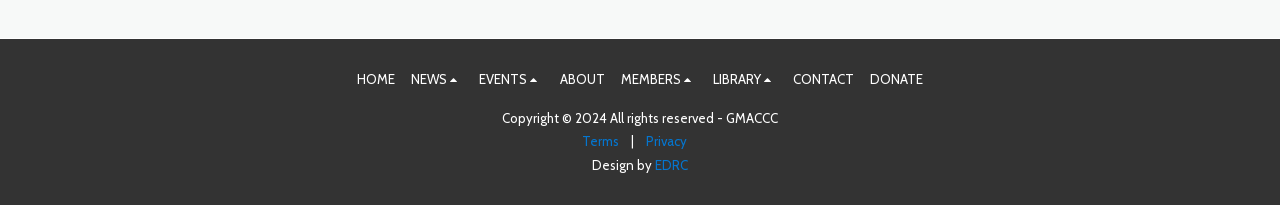Determine the bounding box coordinates for the area that needs to be clicked to fulfill this task: "view news". The coordinates must be given as four float numbers between 0 and 1, i.e., [left, top, right, bottom].

[0.321, 0.335, 0.362, 0.433]